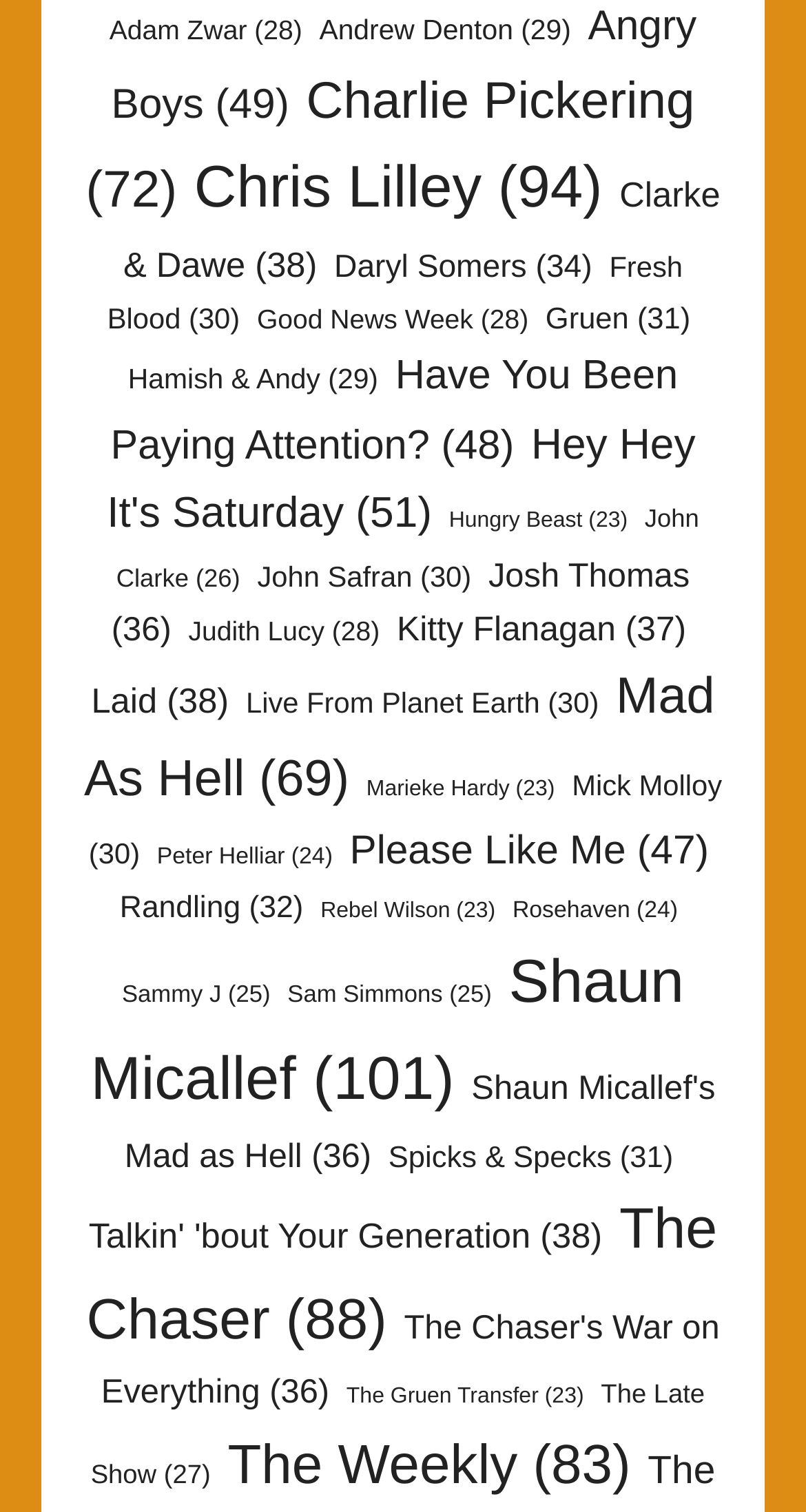From the element description Hey Hey It's Saturday (51), predict the bounding box coordinates of the UI element. The coordinates must be specified in the format (top-left x, top-left y, bottom-right x, bottom-right y) and should be within the 0 to 1 range.

[0.133, 0.278, 0.863, 0.356]